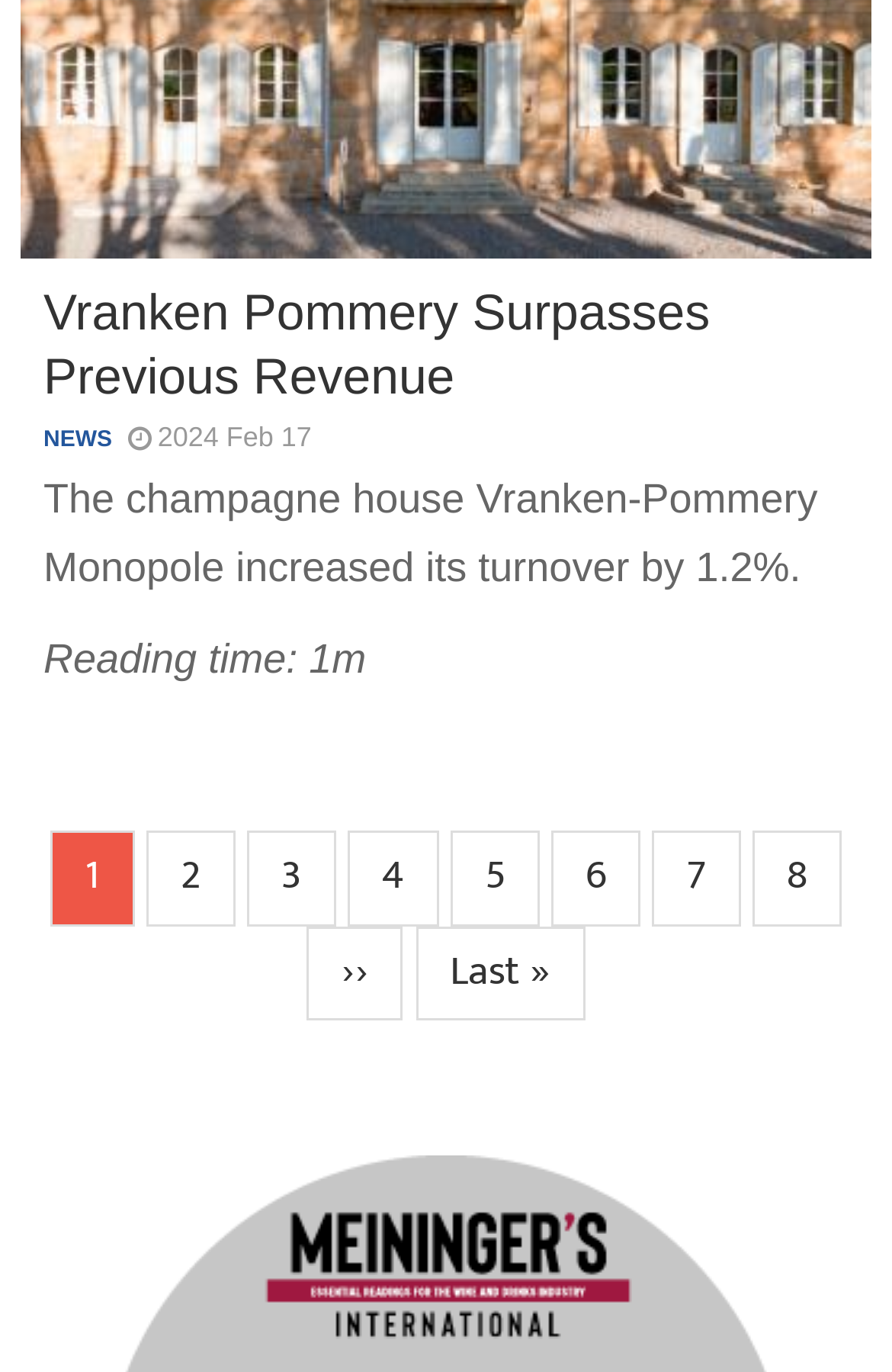Using the webpage screenshot and the element description News, determine the bounding box coordinates. Specify the coordinates in the format (top-left x, top-left y, bottom-right x, bottom-right y) with values ranging from 0 to 1.

[0.049, 0.303, 0.126, 0.34]